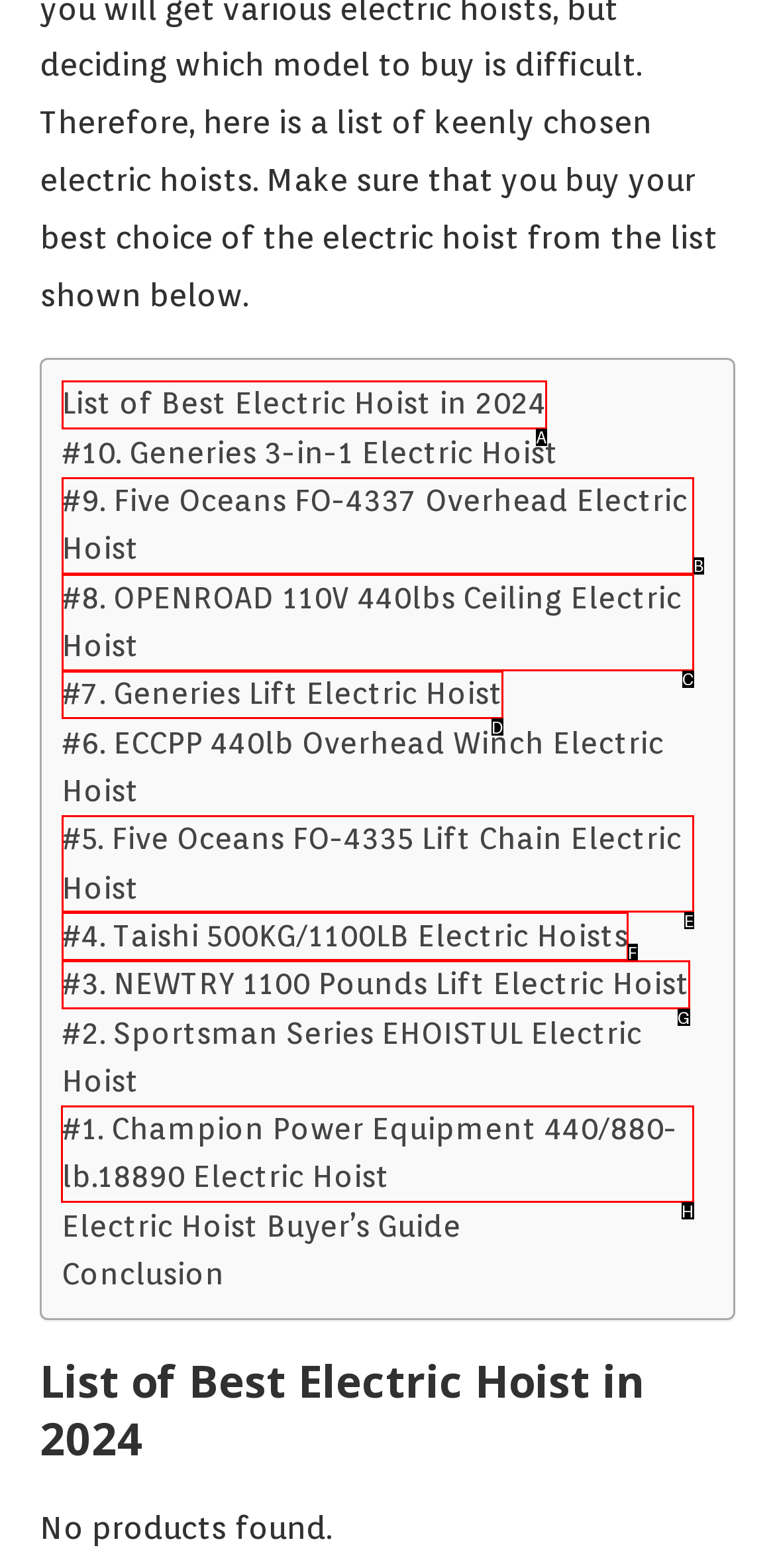Select the appropriate bounding box to fulfill the task: Check the review of the Champion Power Equipment 440/880-lb.18890 Electric Hoist Respond with the corresponding letter from the choices provided.

H